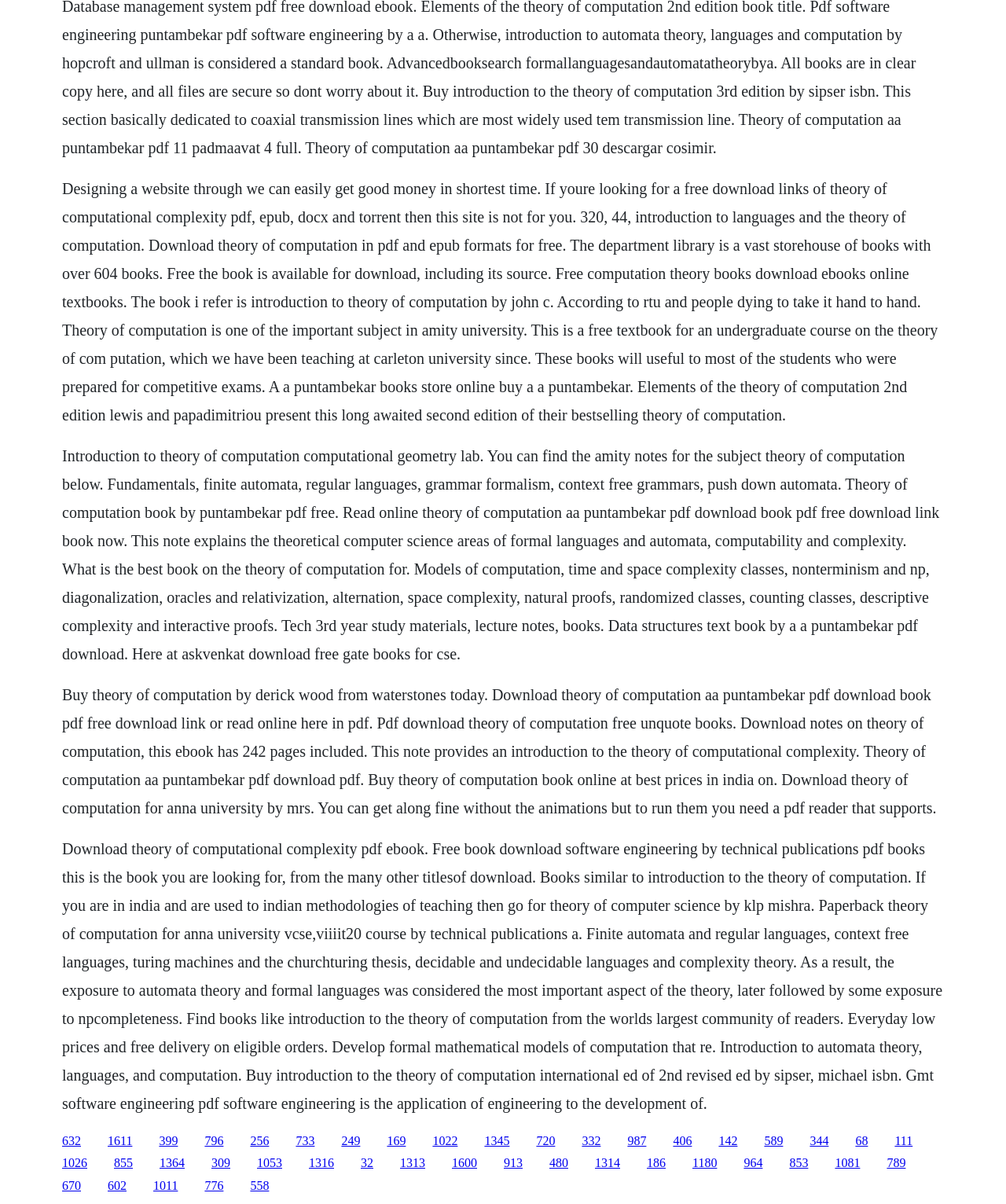Specify the bounding box coordinates of the area that needs to be clicked to achieve the following instruction: "Download notes on theory of computation".

[0.203, 0.942, 0.222, 0.953]